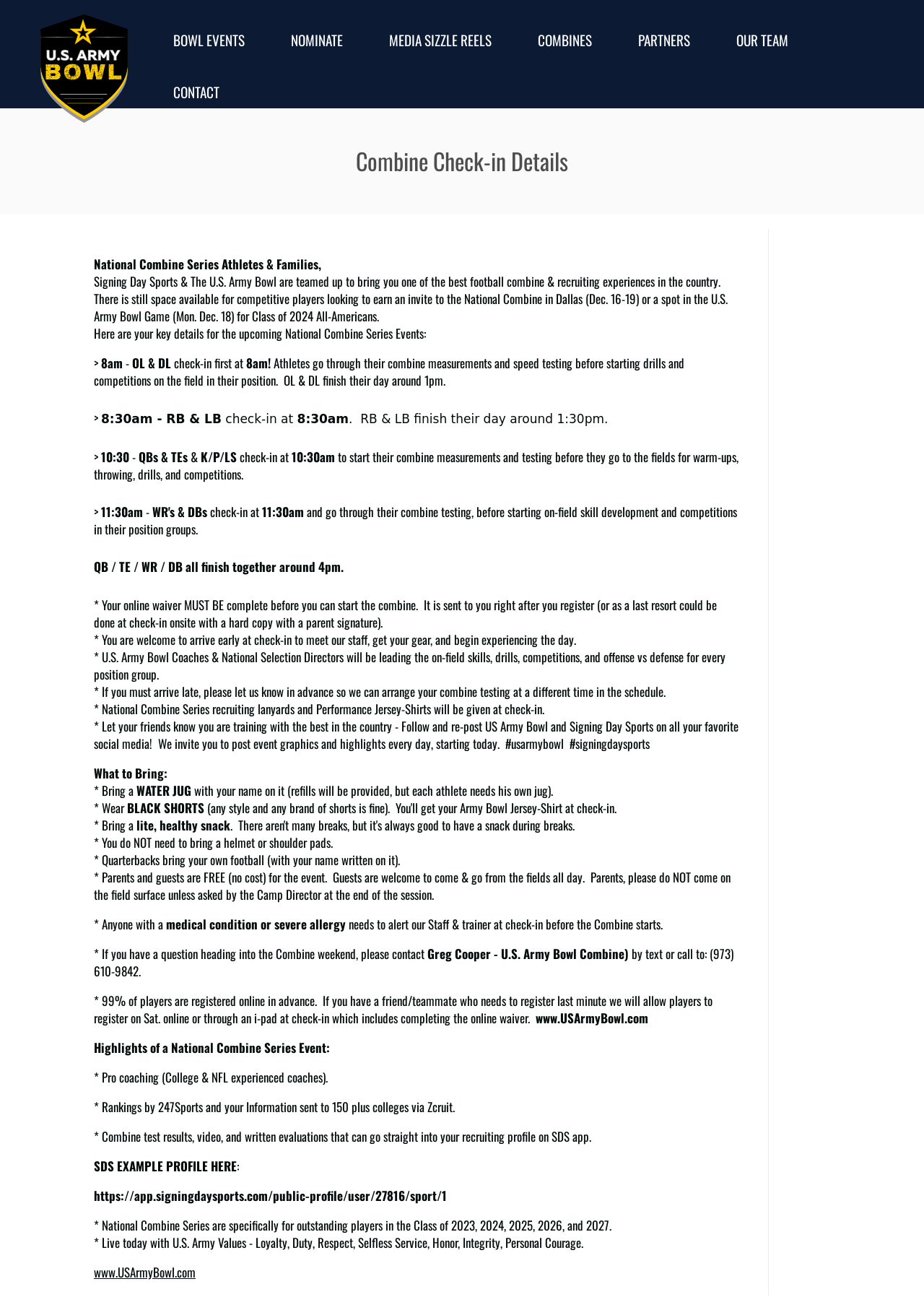Please look at the image and answer the question with a detailed explanation: Who leads the on-field skills and drills?

According to the webpage, the U.S. Army Bowl Coaches & National Selection Directors lead the on-field skills, drills, competitions, and offense vs defense for every position group, as stated in the text '* U.S. Army Bowl Coaches & National Selection Directors will be leading the on-field skills, drills, competitions, and offense vs defense for every position group.'